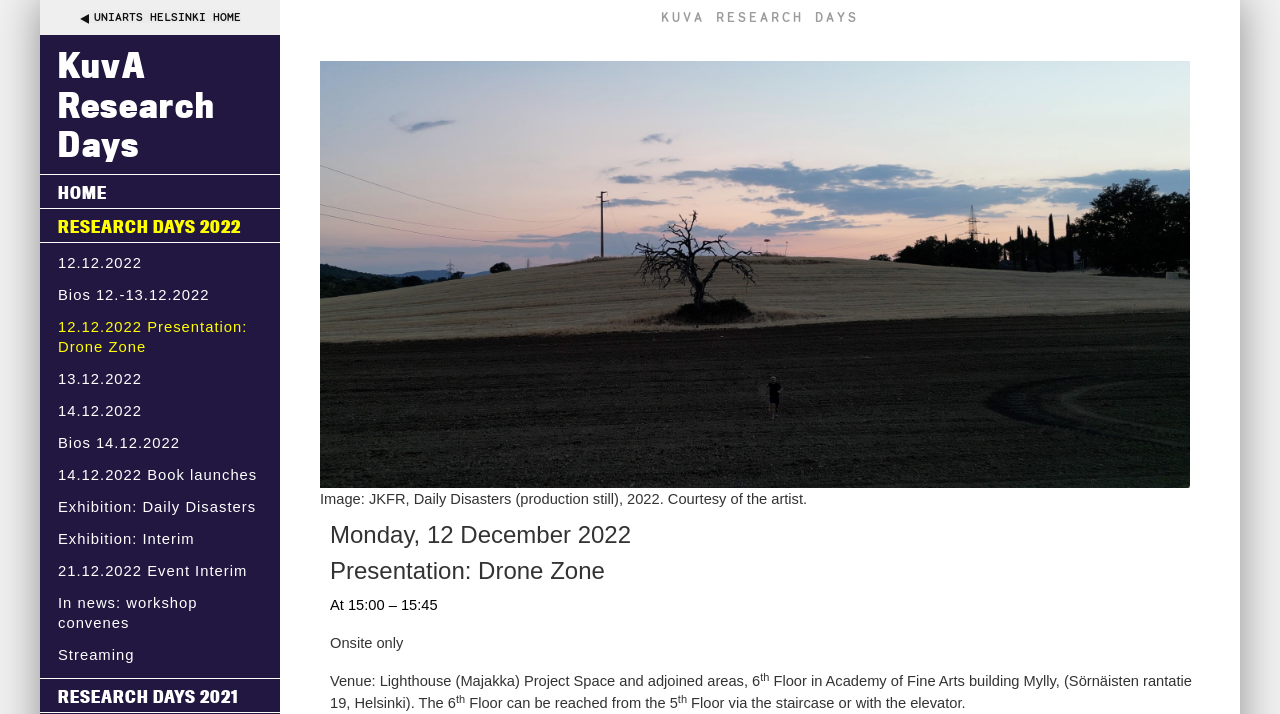Provide a thorough description of the webpage's content and layout.

The webpage appears to be an event page for the KuvA Research Days, specifically for a presentation titled "Drone Zone" on December 12, 2022. 

At the top left corner, there is a link to the Uniarts Helsinki home page. Next to it, the title "KuvA Research Days" is displayed prominently. 

Below the title, there is a menu with several options, including "HOME", "RESEARCH DAYS 2022", and "RESEARCH DAYS 2021". The "RESEARCH DAYS 2022" option has a dropdown menu with multiple sub-options, including dates and event titles. 

On the right side of the page, there is a large image related to the "Drone Zone" presentation. Below the image, there is a caption describing the image as a production still from "Daily Disasters" by JKFR, courtesy of the artist. 

The main content of the page is divided into sections. The first section displays the date and title of the presentation, "Monday, 12 December 2022" and "Presentation: Drone Zone". 

Below the title, the presentation details are provided, including the time, "At 15:00 – 15:45", and the venue, "Lighthouse (Majakka) Project Space and adjoined areas, 6th Floor in Academy of Fine Arts building Mylly, Helsinki". The venue address is also provided.